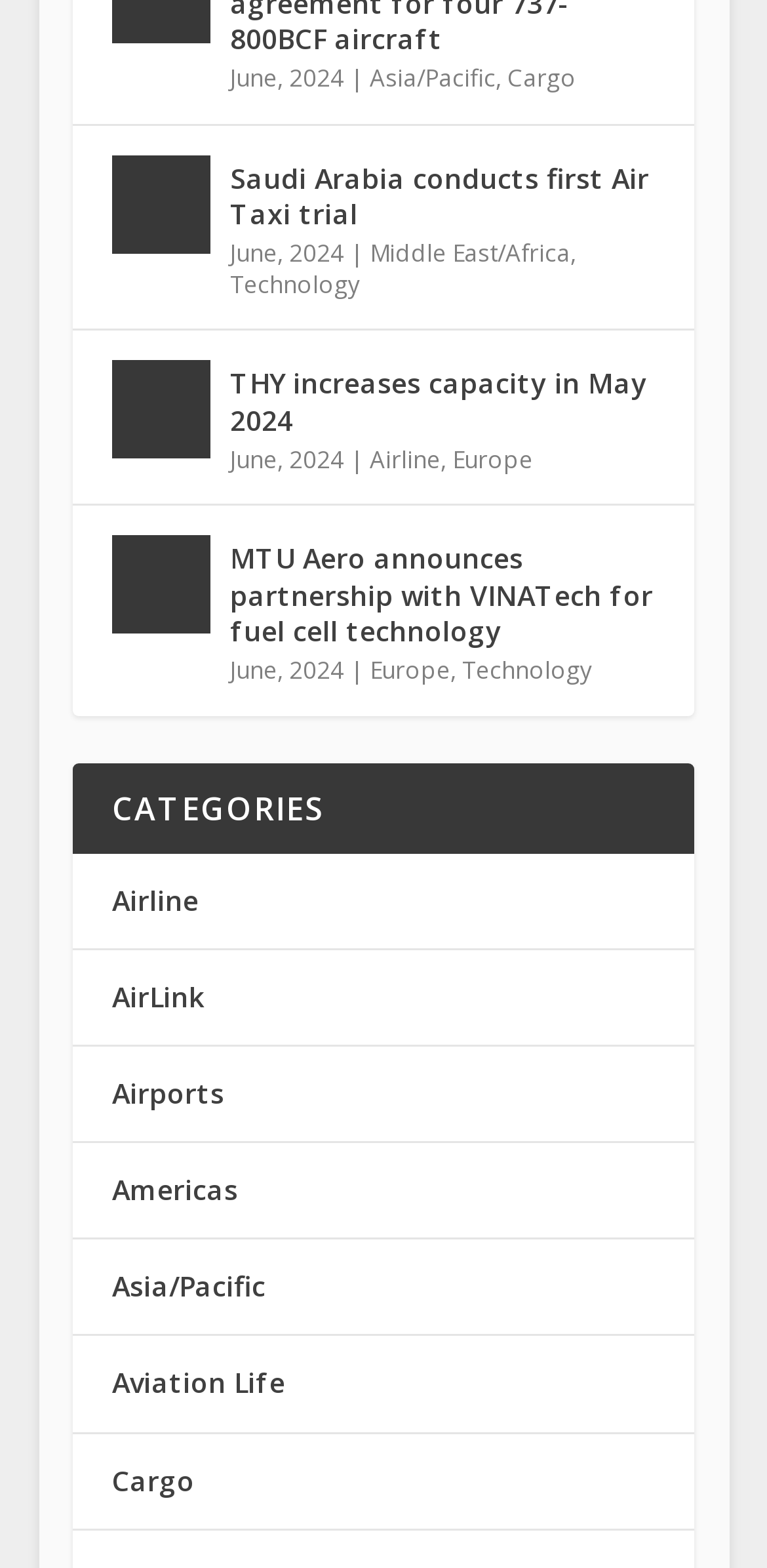Based on the provided description, "Airline", find the bounding box of the corresponding UI element in the screenshot.

[0.146, 0.561, 0.259, 0.585]